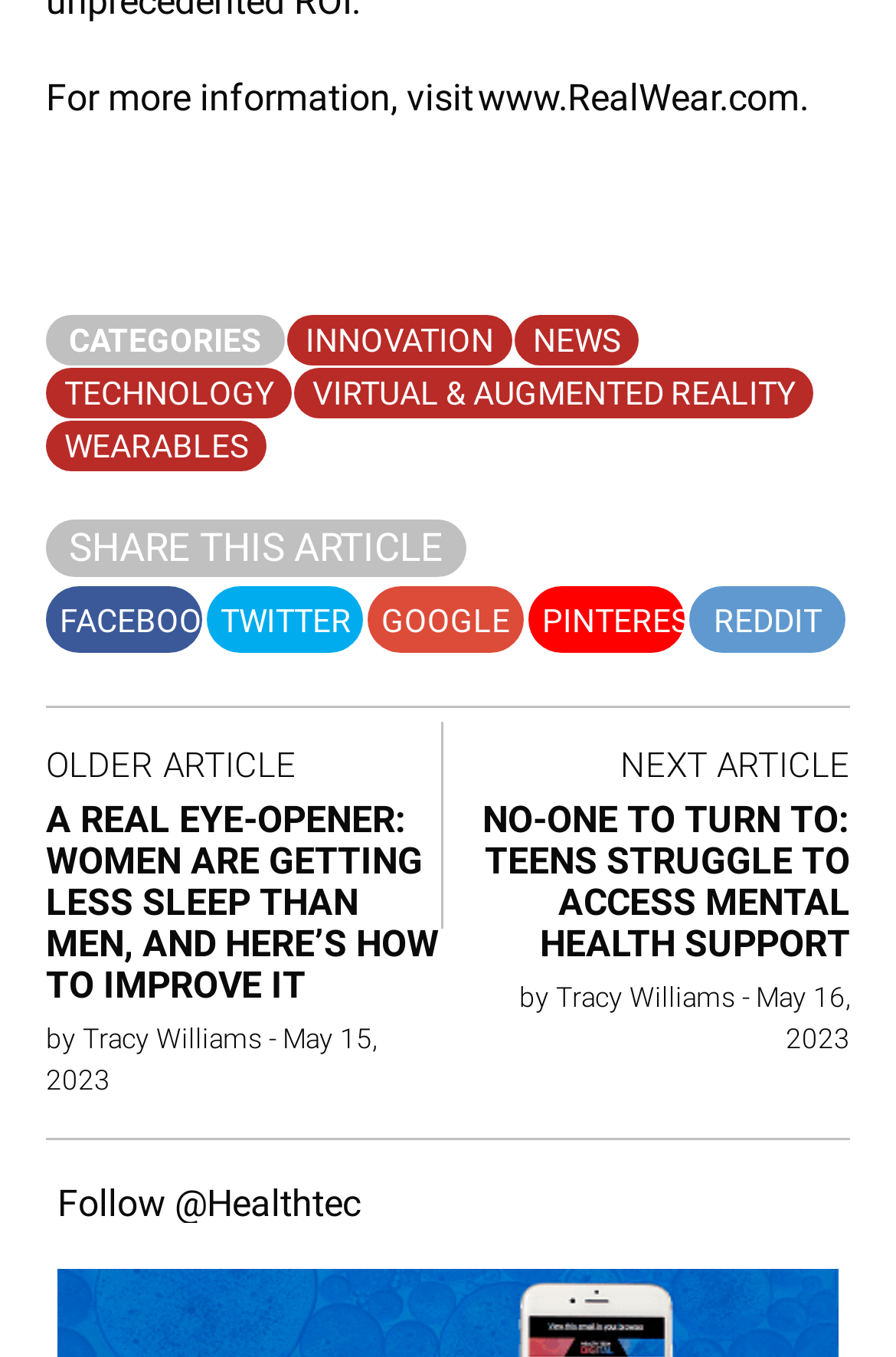Determine the bounding box for the UI element that matches this description: "INNOVATION".

[0.341, 0.238, 0.551, 0.265]